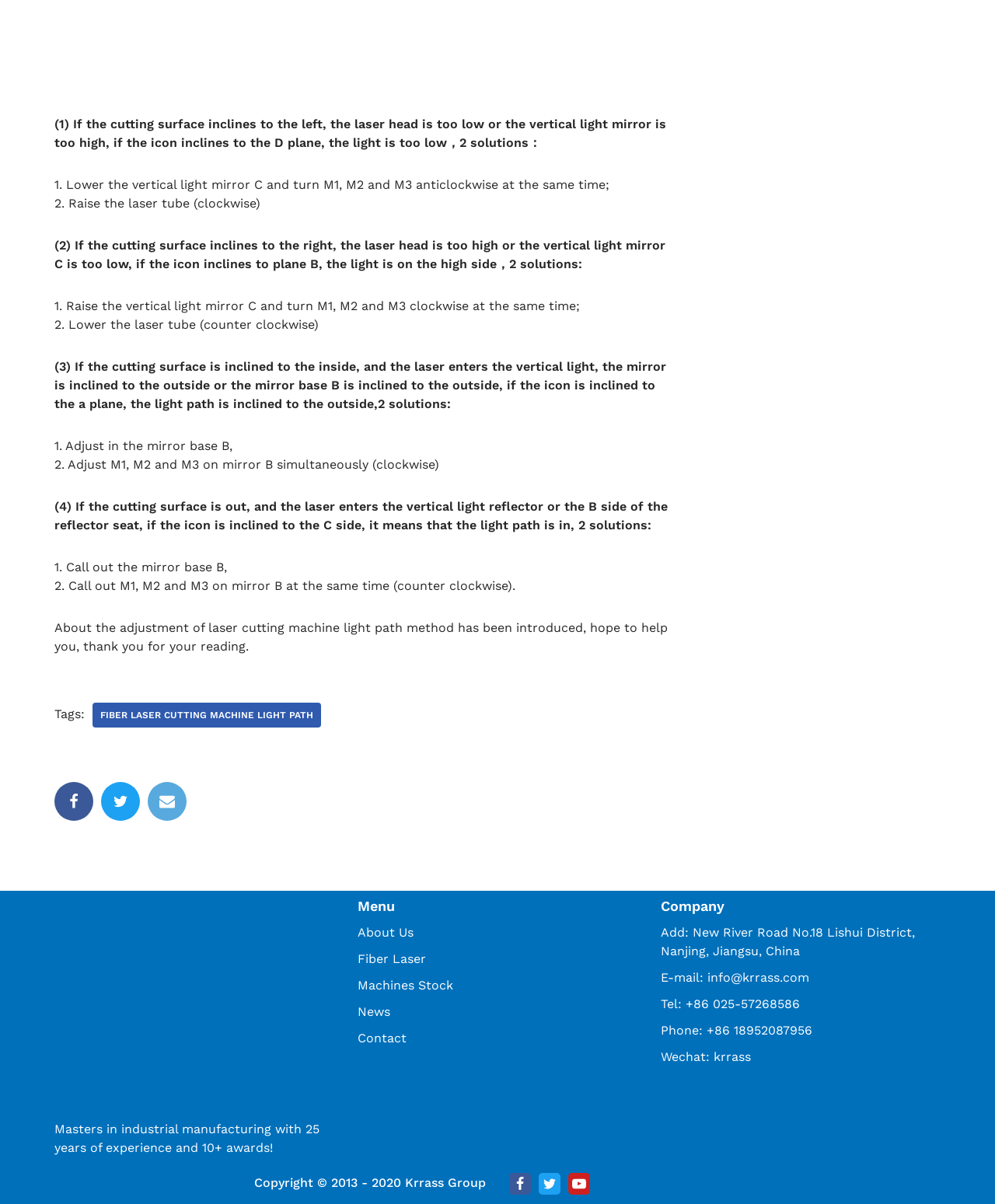Determine the bounding box coordinates of the UI element described below. Use the format (top-left x, top-left y, bottom-right x, bottom-right y) with floating point numbers between 0 and 1: aria-label="Youtube" title="Youtube"

[0.571, 0.974, 0.593, 0.993]